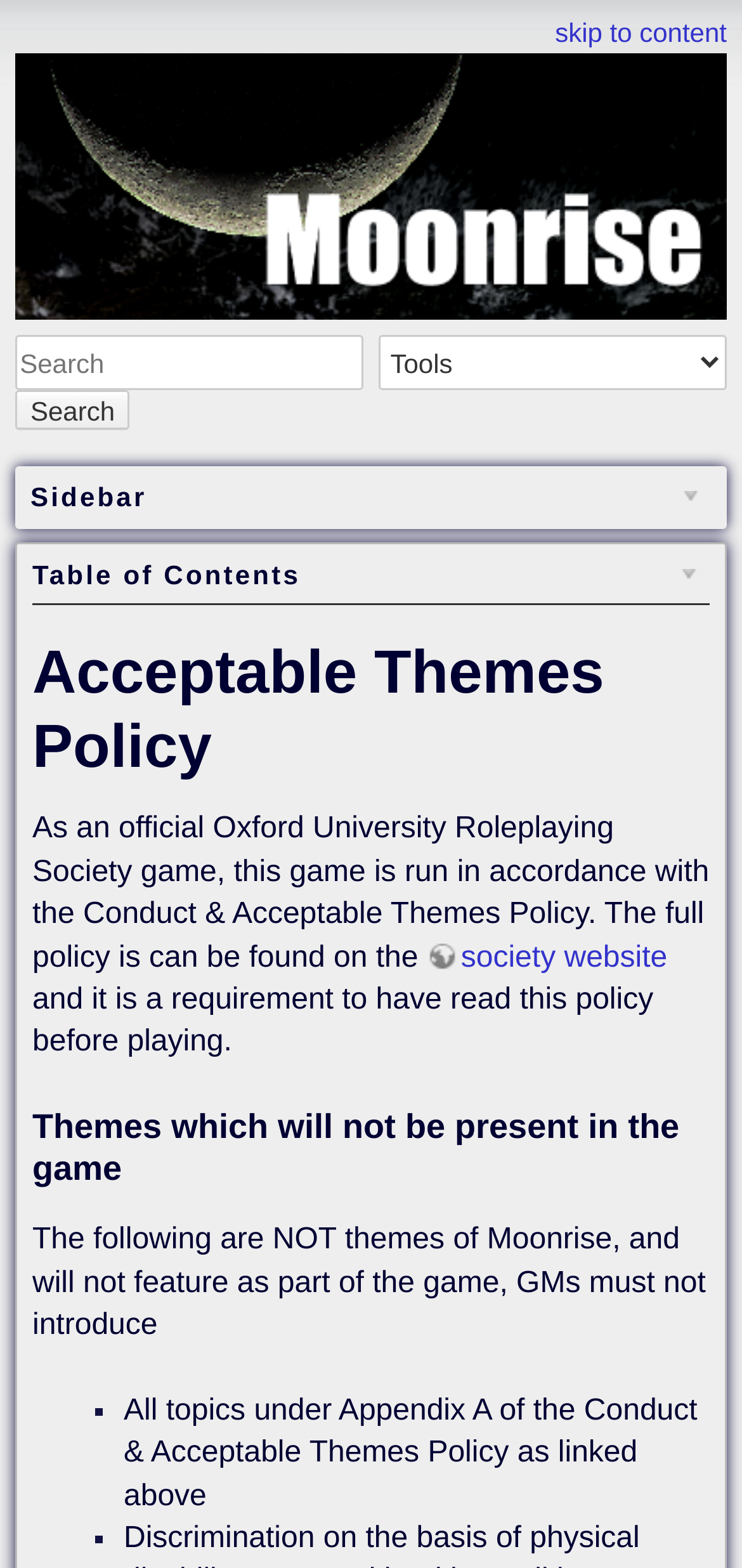Based on the image, provide a detailed response to the question:
What can be found on the society website?

The webpage provides a link to the society website where the full Conduct & Acceptable Themes Policy can be found.